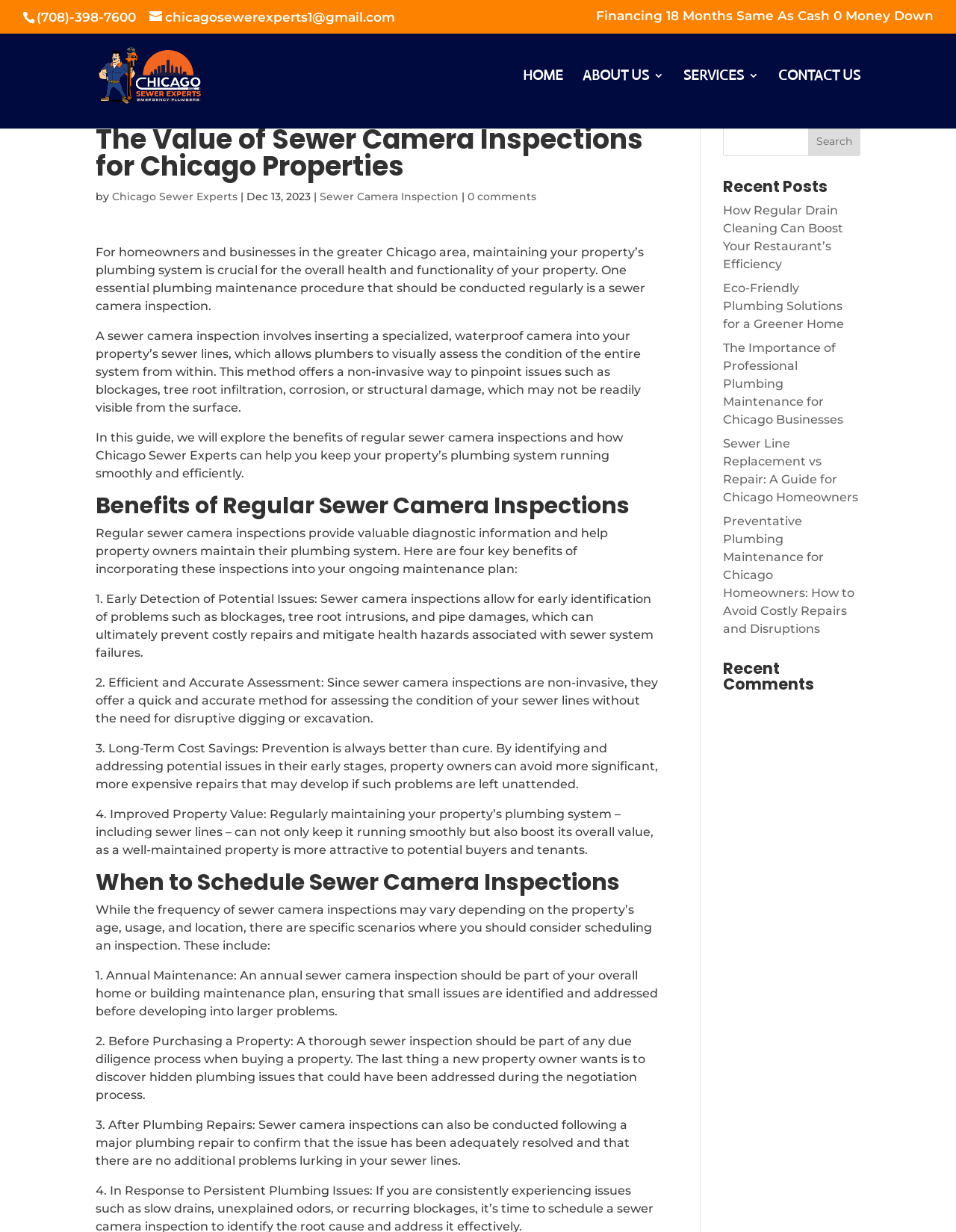What is the benefit of early detection of potential issues through sewer camera inspections?
We need a detailed and exhaustive answer to the question. Please elaborate.

According to the webpage, early detection of potential issues through sewer camera inspections can prevent costly repairs and mitigate health hazards associated with sewer system failures.